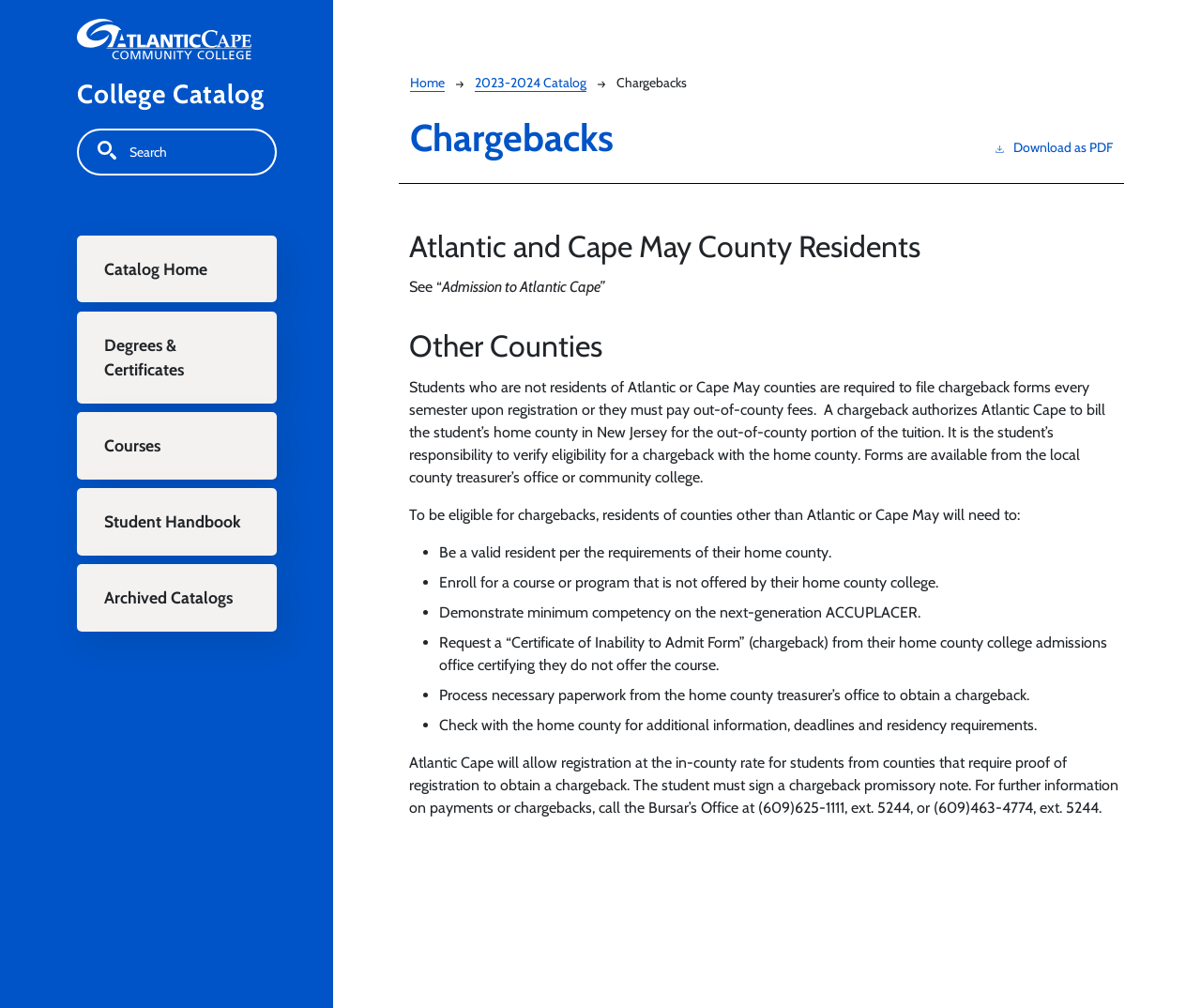Identify the bounding box coordinates of the area that should be clicked in order to complete the given instruction: "Click the link to download as PDF". The bounding box coordinates should be four float numbers between 0 and 1, i.e., [left, top, right, bottom].

[0.829, 0.137, 0.927, 0.182]